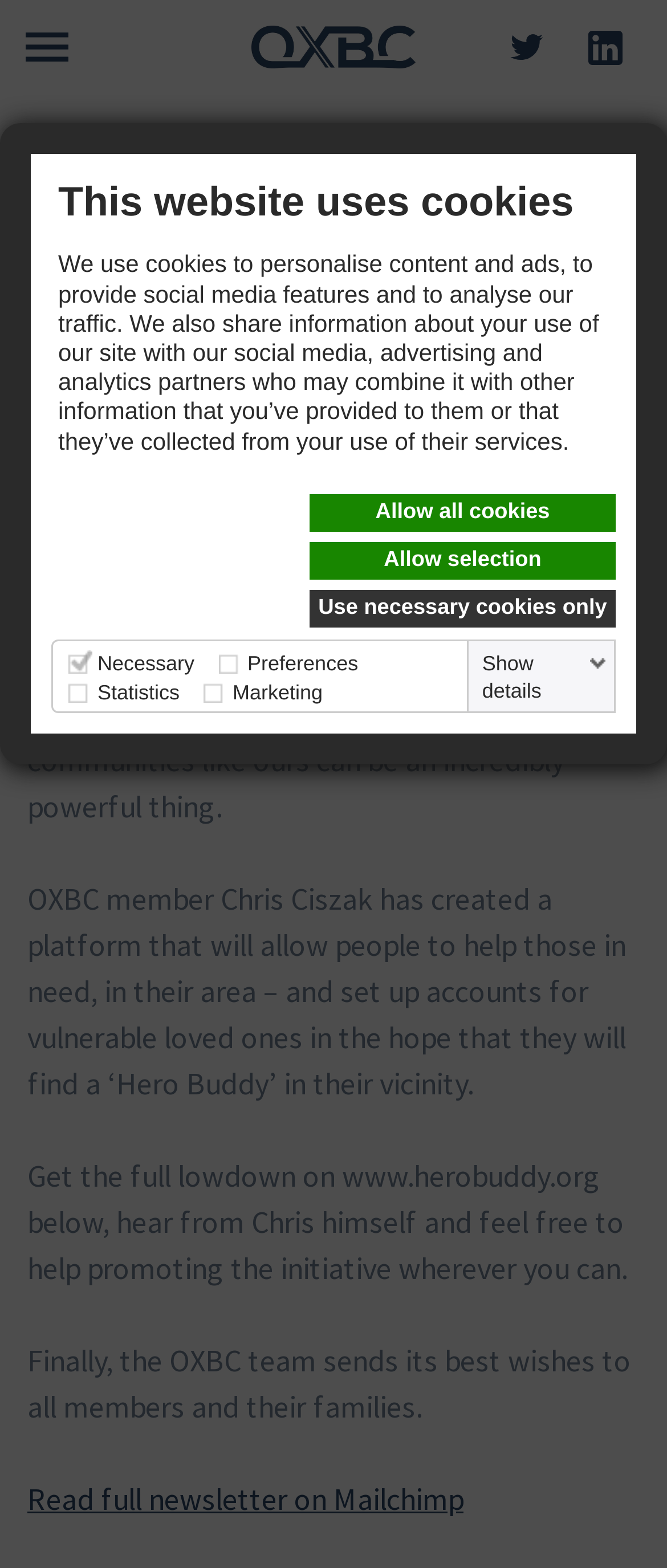Kindly determine the bounding box coordinates for the clickable area to achieve the given instruction: "Show cookie details".

[0.713, 0.414, 0.921, 0.449]